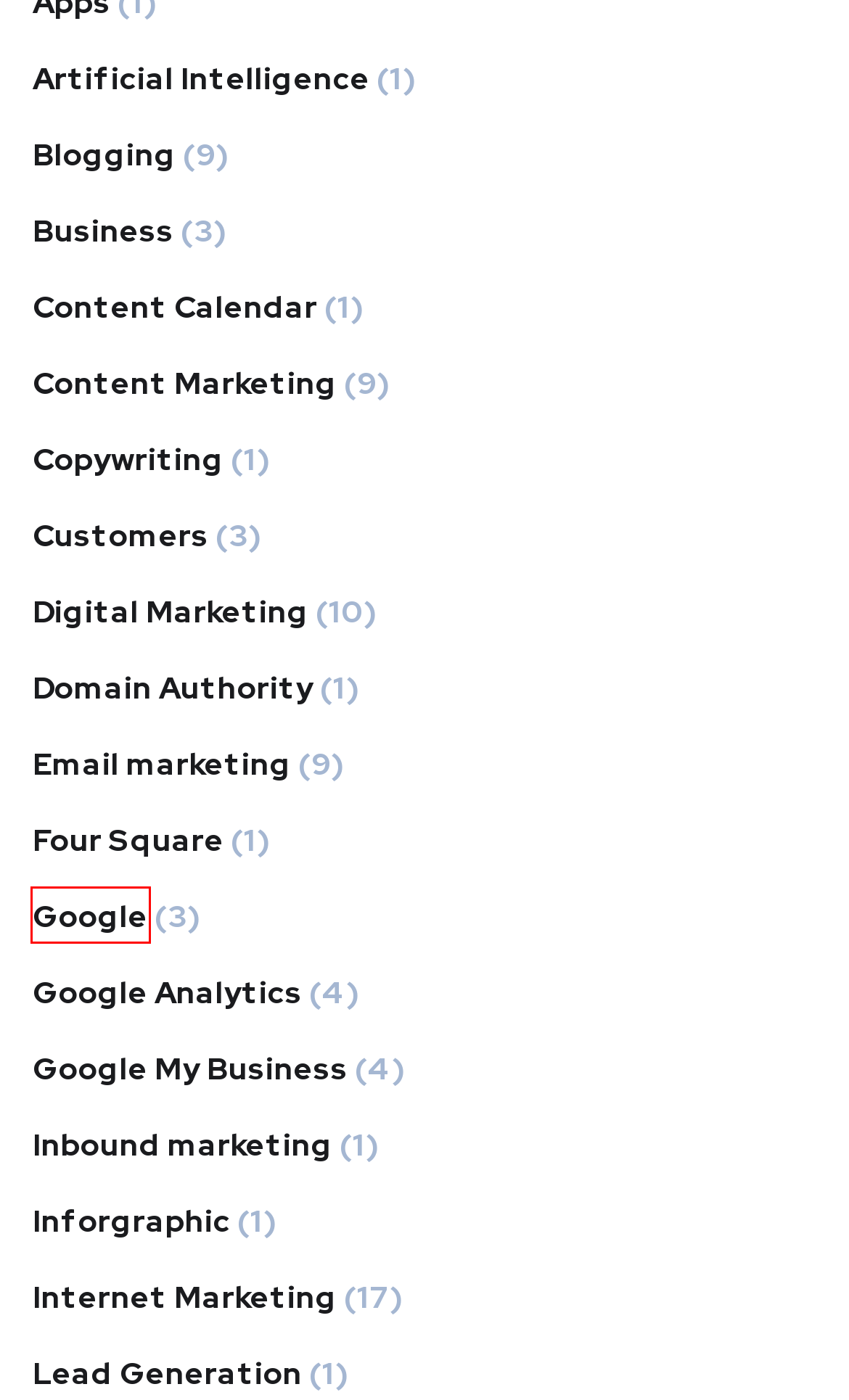Consider the screenshot of a webpage with a red bounding box and select the webpage description that best describes the new page that appears after clicking the element inside the red box. Here are the candidates:
A. Four Square Archives - SEO Is Local
B. Inforgraphic Archives - SEO Is Local
C. Artificial Intelligence Archives - SEO Is Local
D. Inbound marketing Archives - SEO Is Local
E. Content Marketing Archives - SEO Is Local
F. Google Archives - SEO Is Local
G. Lead Generation Archives - SEO Is Local
H. Business Archives - SEO Is Local

F